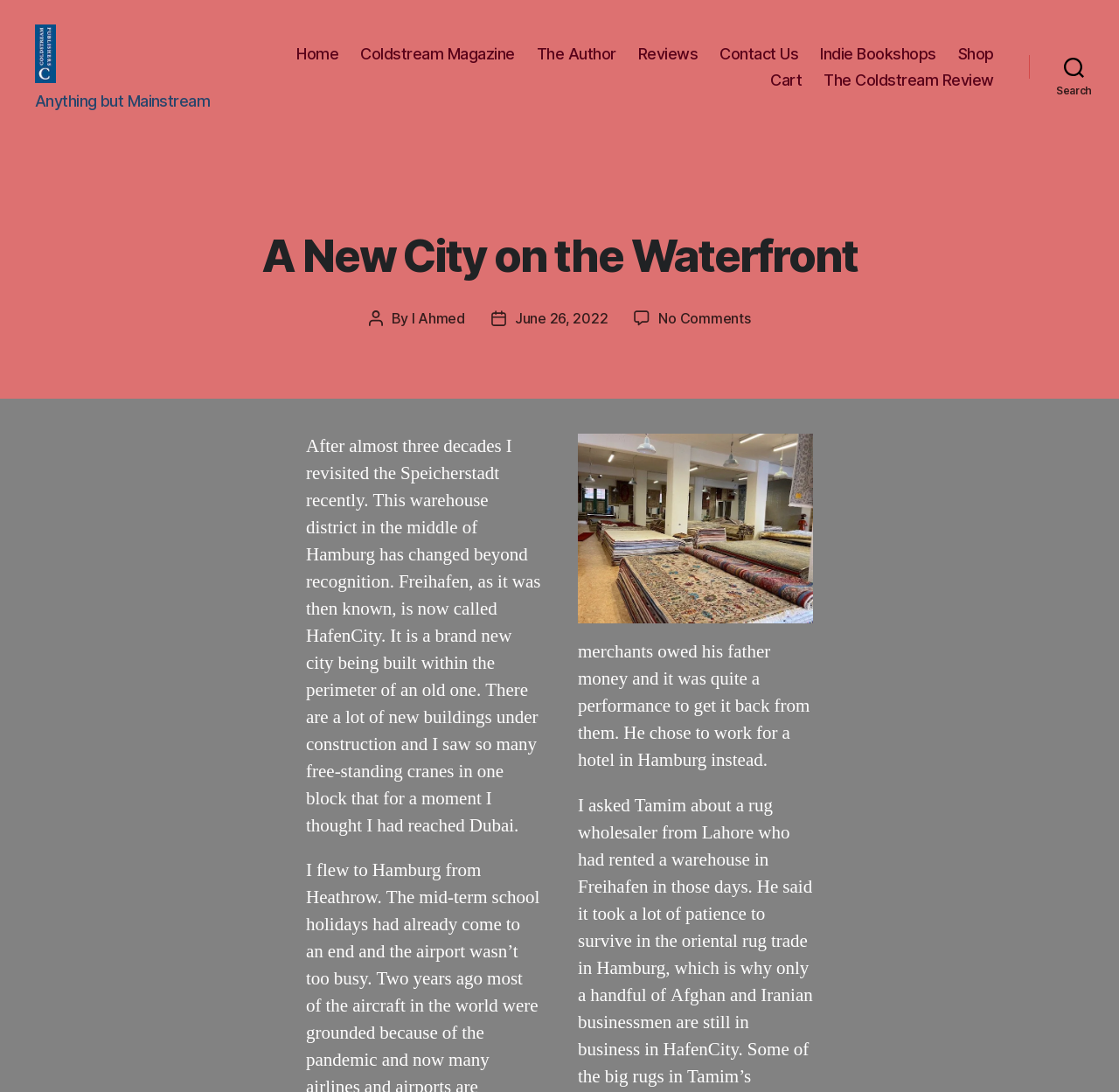Identify the bounding box coordinates of the element that should be clicked to fulfill this task: "Search for something". The coordinates should be provided as four float numbers between 0 and 1, i.e., [left, top, right, bottom].

[0.92, 0.053, 1.0, 0.088]